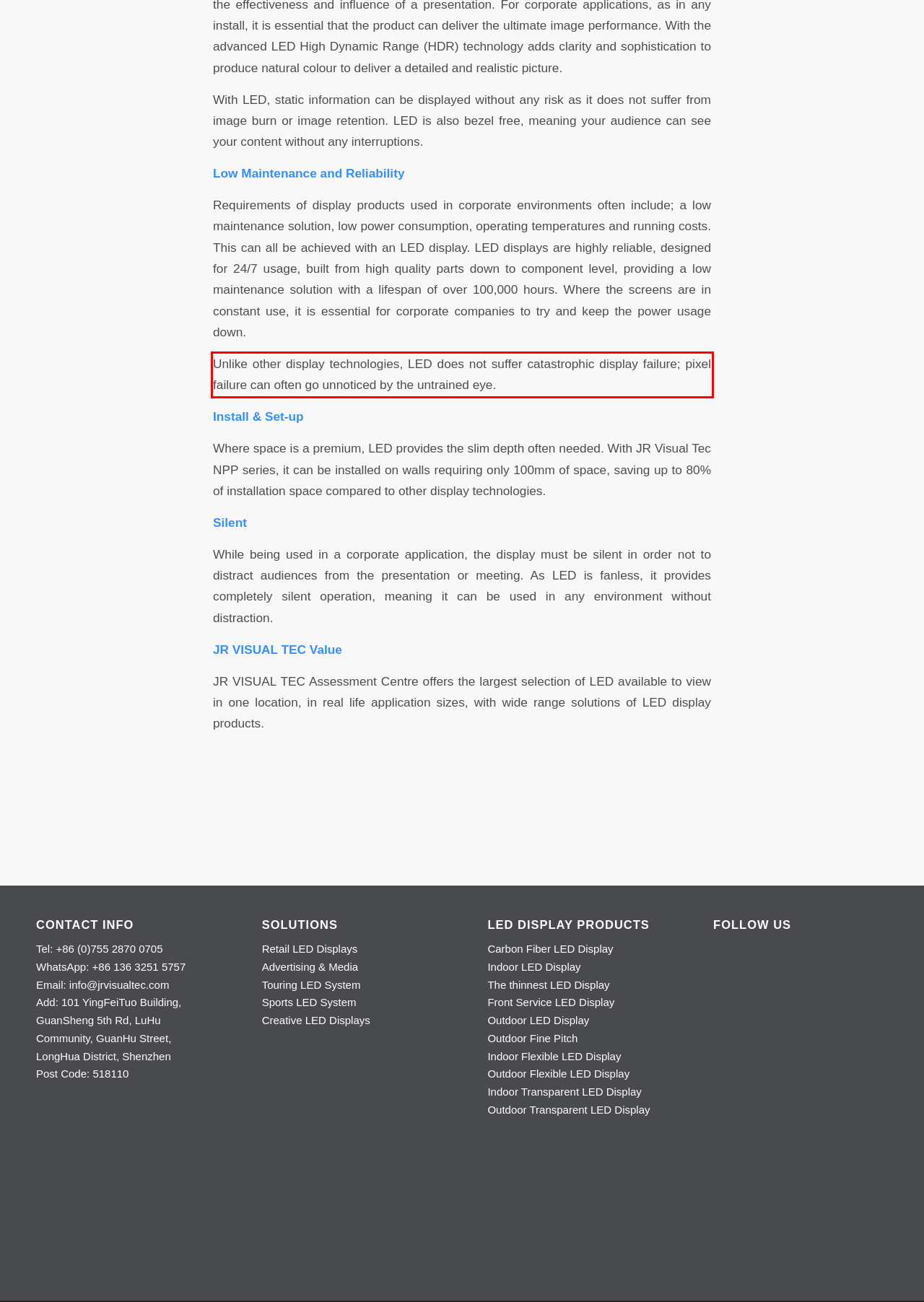Given a screenshot of a webpage with a red bounding box, please identify and retrieve the text inside the red rectangle.

Unlike other display technologies, LED does not suffer catastrophic display failure; pixel failure can often go unnoticed by the untrained eye.